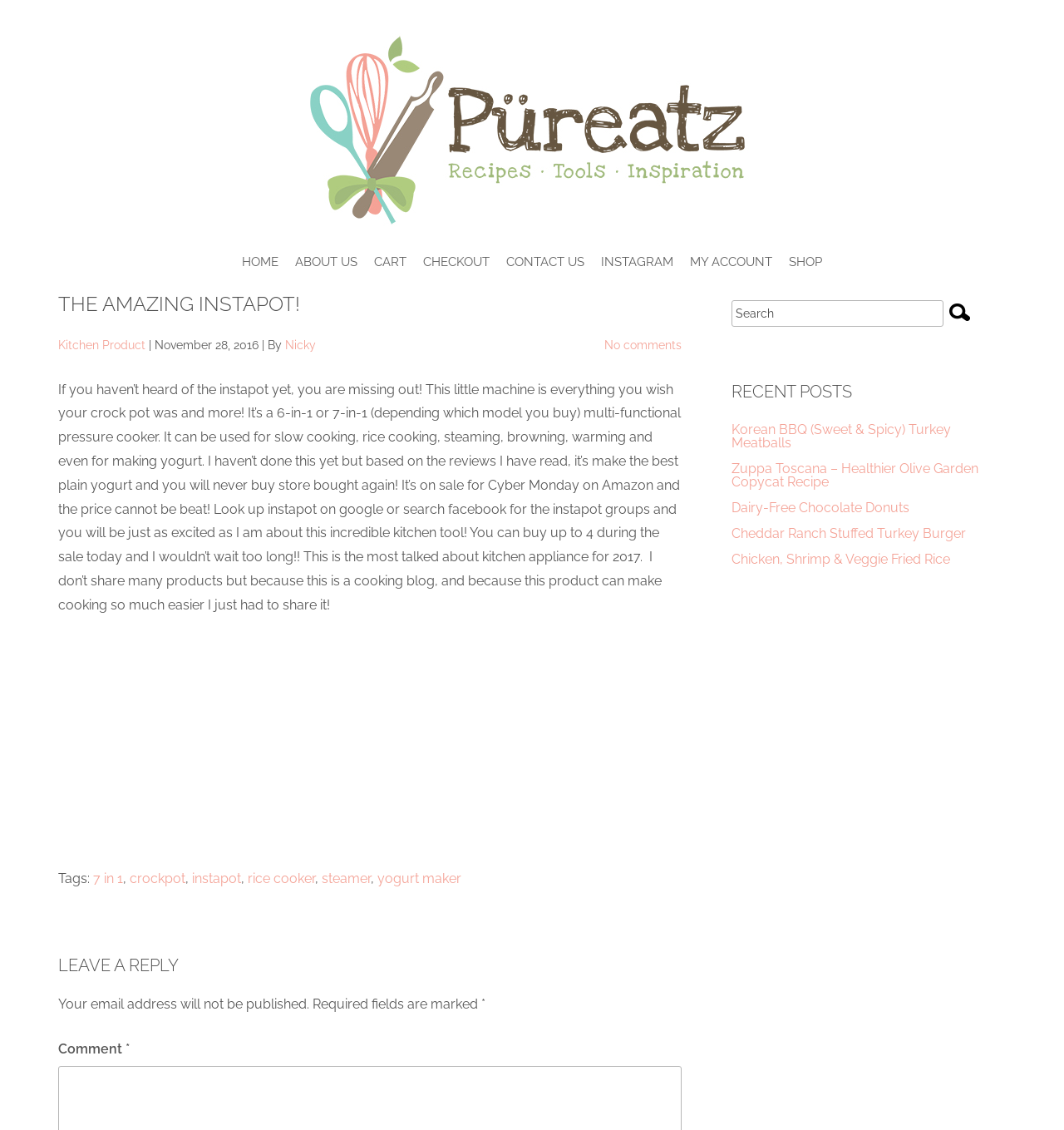Return the bounding box coordinates of the UI element that corresponds to this description: "Instagram". The coordinates must be given as four float numbers in the range of 0 and 1, [left, top, right, bottom].

[0.565, 0.227, 0.633, 0.24]